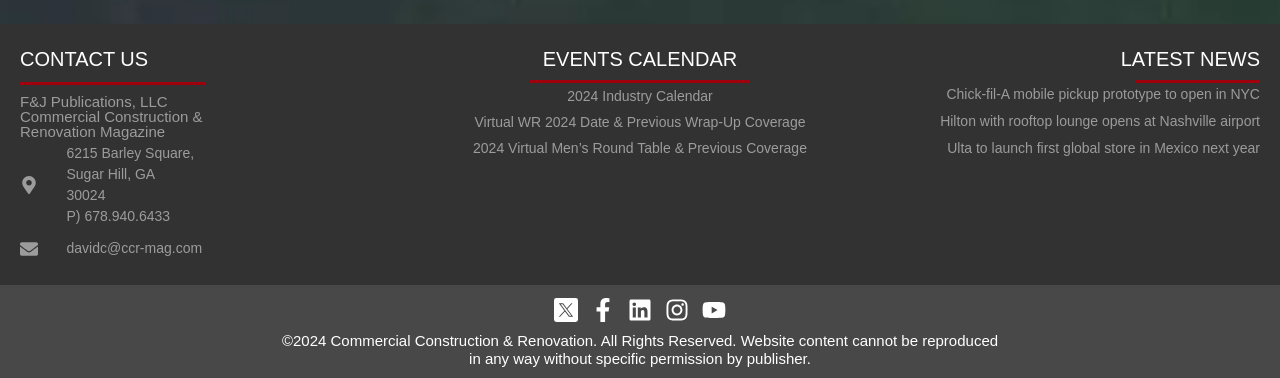From the screenshot, find the bounding box of the UI element matching this description: "Youtube". Supply the bounding box coordinates in the form [left, top, right, bottom], each a float between 0 and 1.

[0.548, 0.787, 0.567, 0.851]